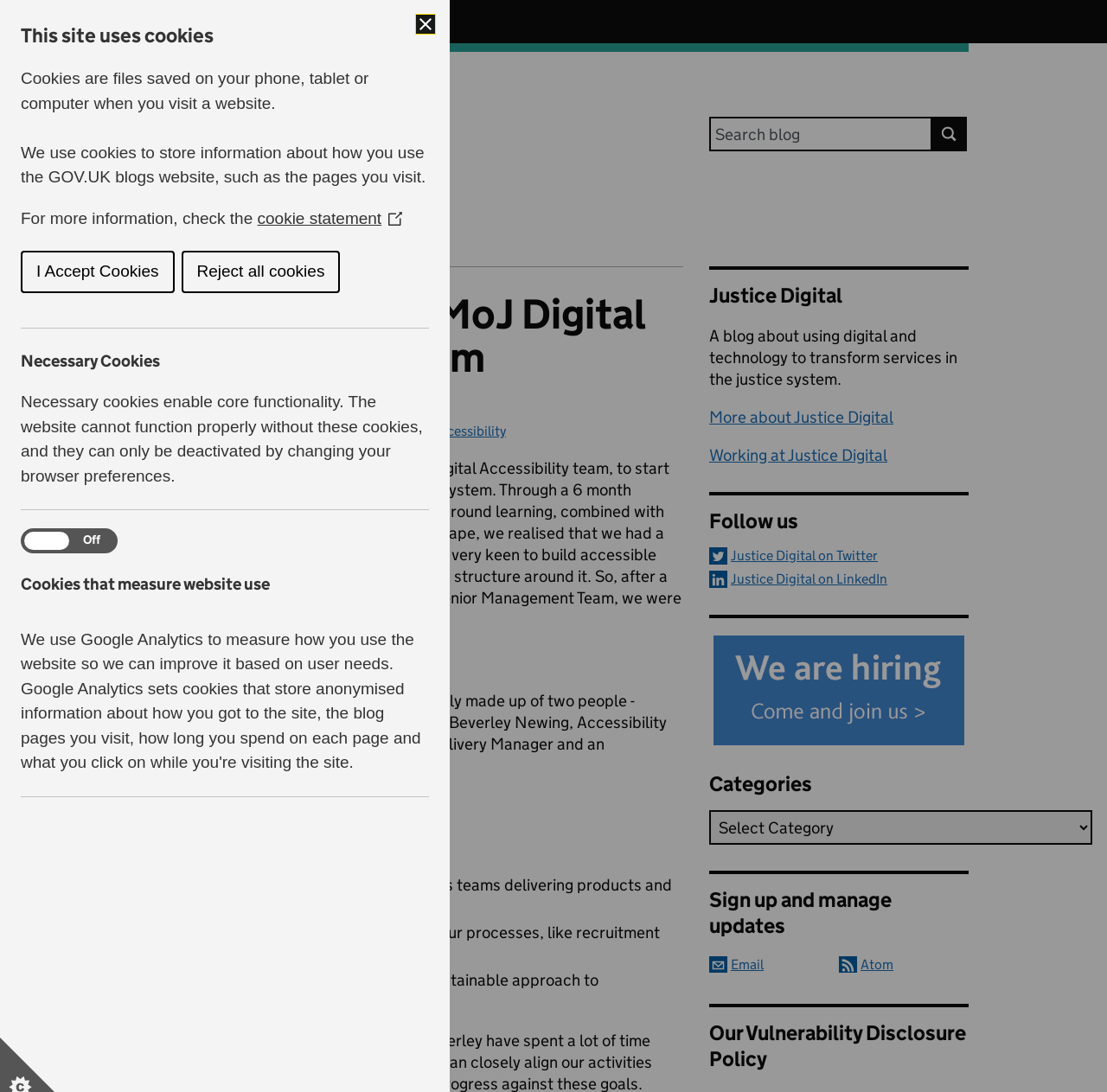How many main goals does the MoJ Digital Accessibility team have?
Refer to the image and provide a concise answer in one word or phrase.

Three